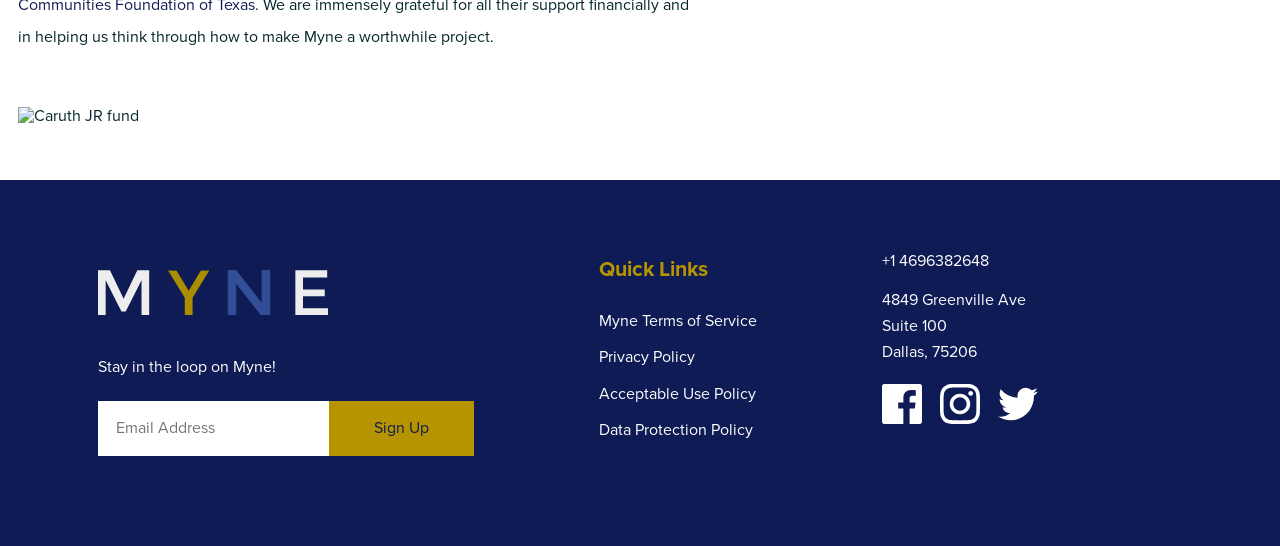What is the name of the organization?
Using the information from the image, answer the question thoroughly.

The name of the organization can be found in the link 'Myne' with the bounding box coordinates [0.077, 0.494, 0.257, 0.578].